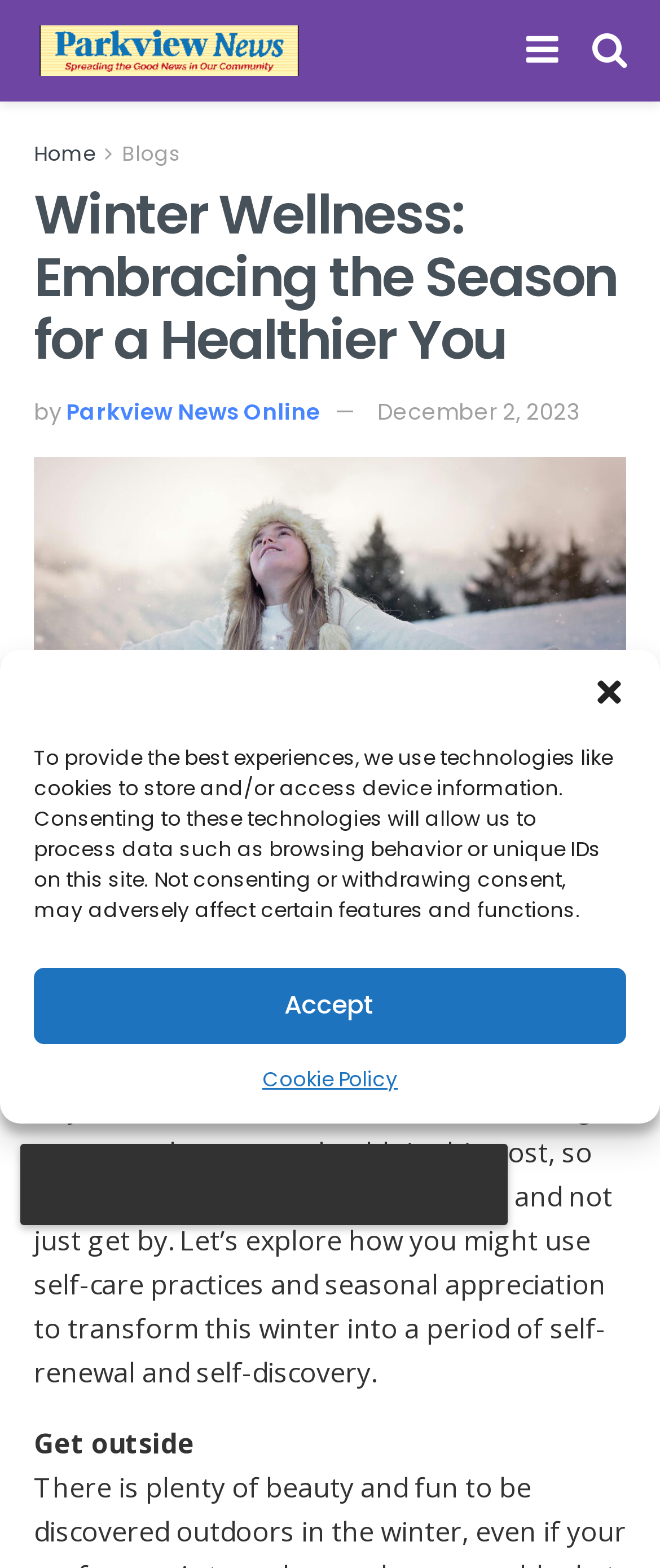Articulate a complete and detailed caption of the webpage elements.

The webpage is about Winter Wellness, with a focus on embracing the season for a healthier you. At the top, there is a dialog box for managing cookie consent, which can be closed with a button at the top right corner. Below the dialog box, there is a link to the website's name, "Park View News Online", accompanied by an image of the same name.

On the top navigation bar, there are links to "Home" and "Blogs", as well as two social media icons on the right side. The main heading, "Winter Wellness: Embracing the Season for a Healthier You", is prominently displayed below the navigation bar.

The article's author and publication date, "Parkview News Online" and "December 2, 2023", are listed below the heading. There is also a link to the article title, accompanied by an image. The article's content is divided into sections, with the first section discussing the challenges of winter on well-being and introducing the topic of proactive methods to improve health and happiness during this season.

There are three social media sharing links on the left side, represented by icons, and a section heading "Get outside" at the bottom of the page. Overall, the webpage has a clean layout, with a focus on the article's content and easy navigation to other sections of the website.